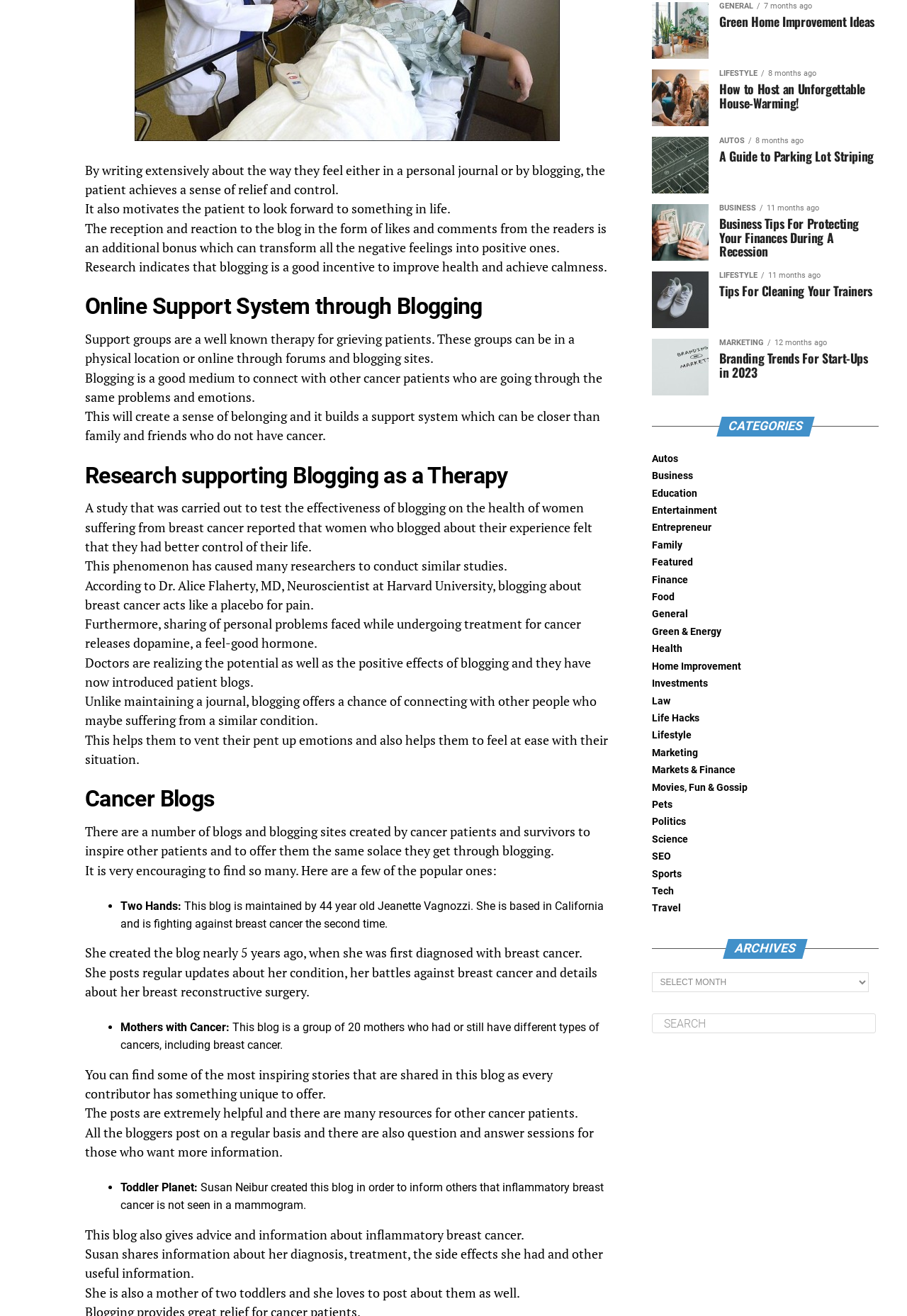Locate the bounding box coordinates of the UI element described by: "Movies, Fun & Gossip". Provide the coordinates as four float numbers between 0 and 1, formatted as [left, top, right, bottom].

[0.719, 0.594, 0.824, 0.603]